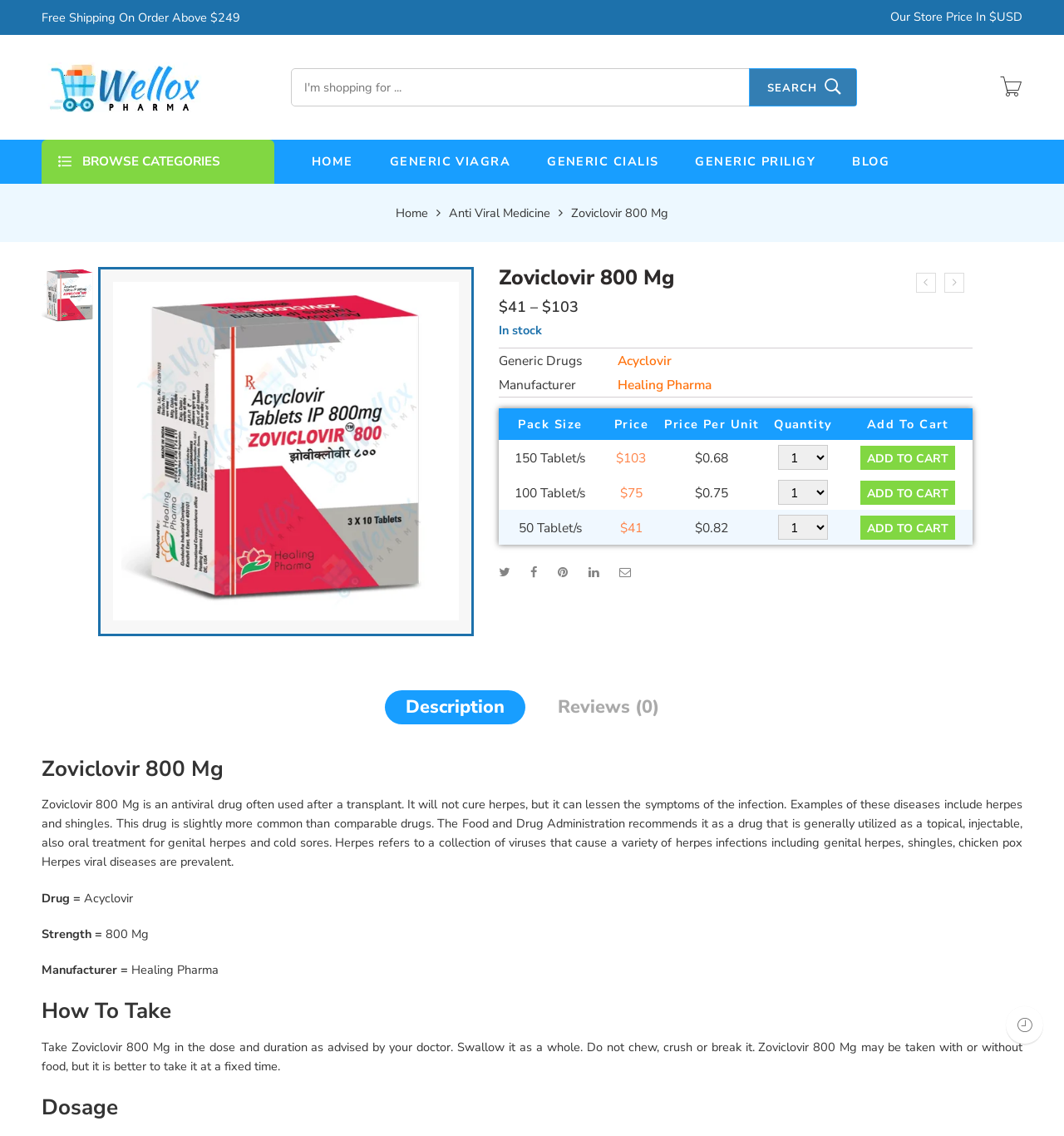Identify the bounding box coordinates necessary to click and complete the given instruction: "Check availability".

[0.469, 0.284, 0.509, 0.298]